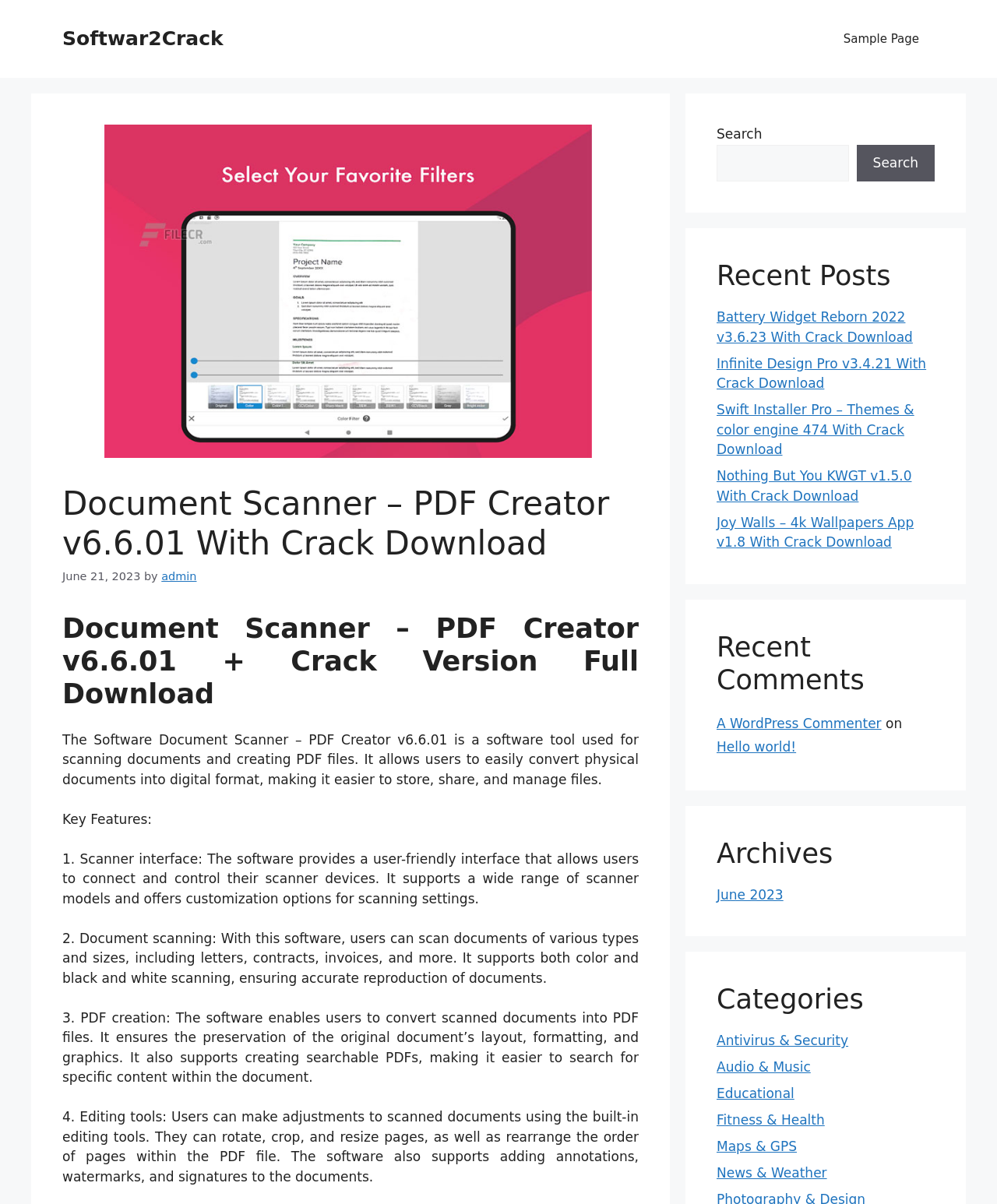What is the date of the latest post?
Answer the question with a single word or phrase by looking at the picture.

June 21, 2023